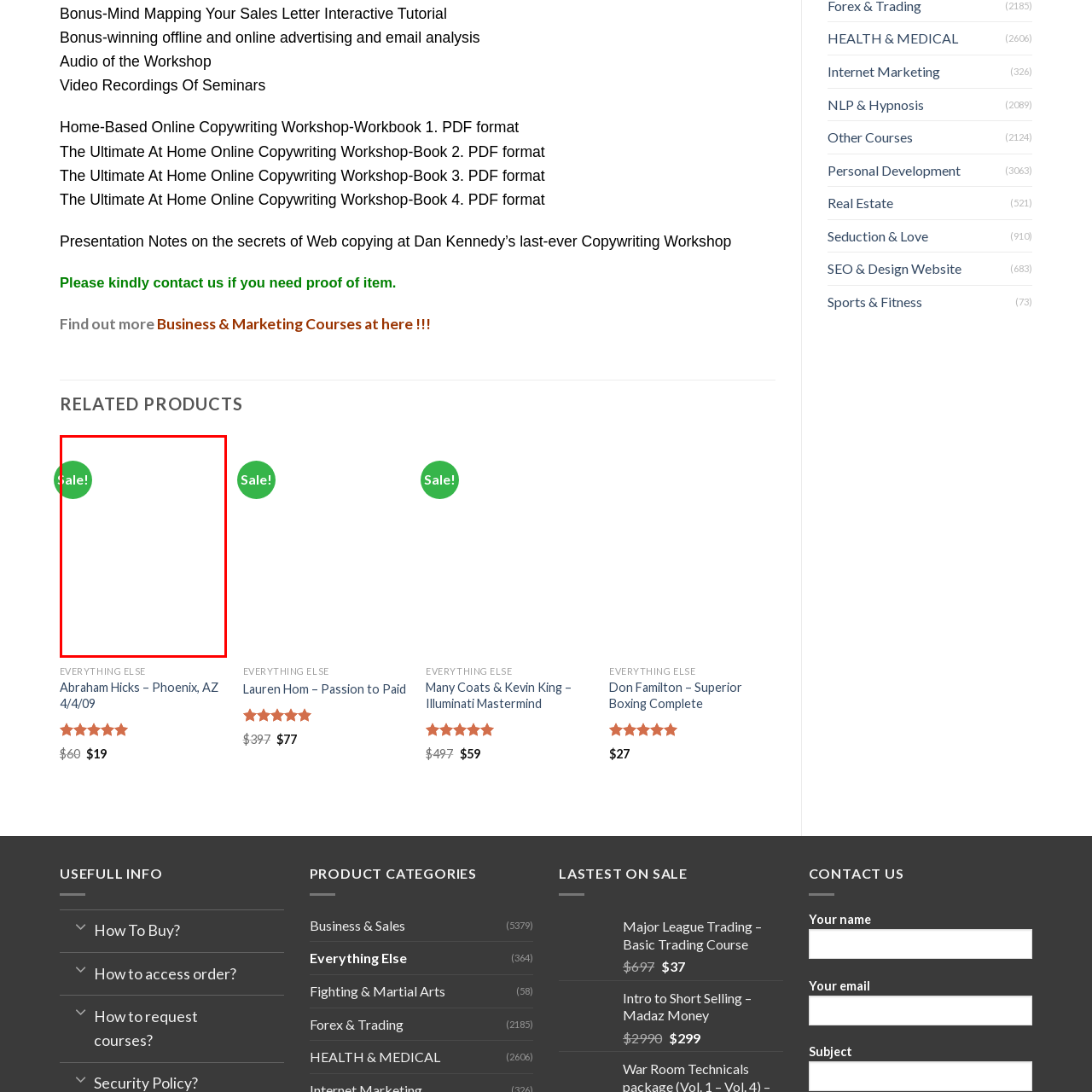What is written in bold, white text on the badge?
Inspect the image inside the red bounding box and provide a detailed answer drawing from the visual content.

According to the caption, the word 'Sale!' is displayed in bold, white text on the circular badge, indicating a special promotional offer.